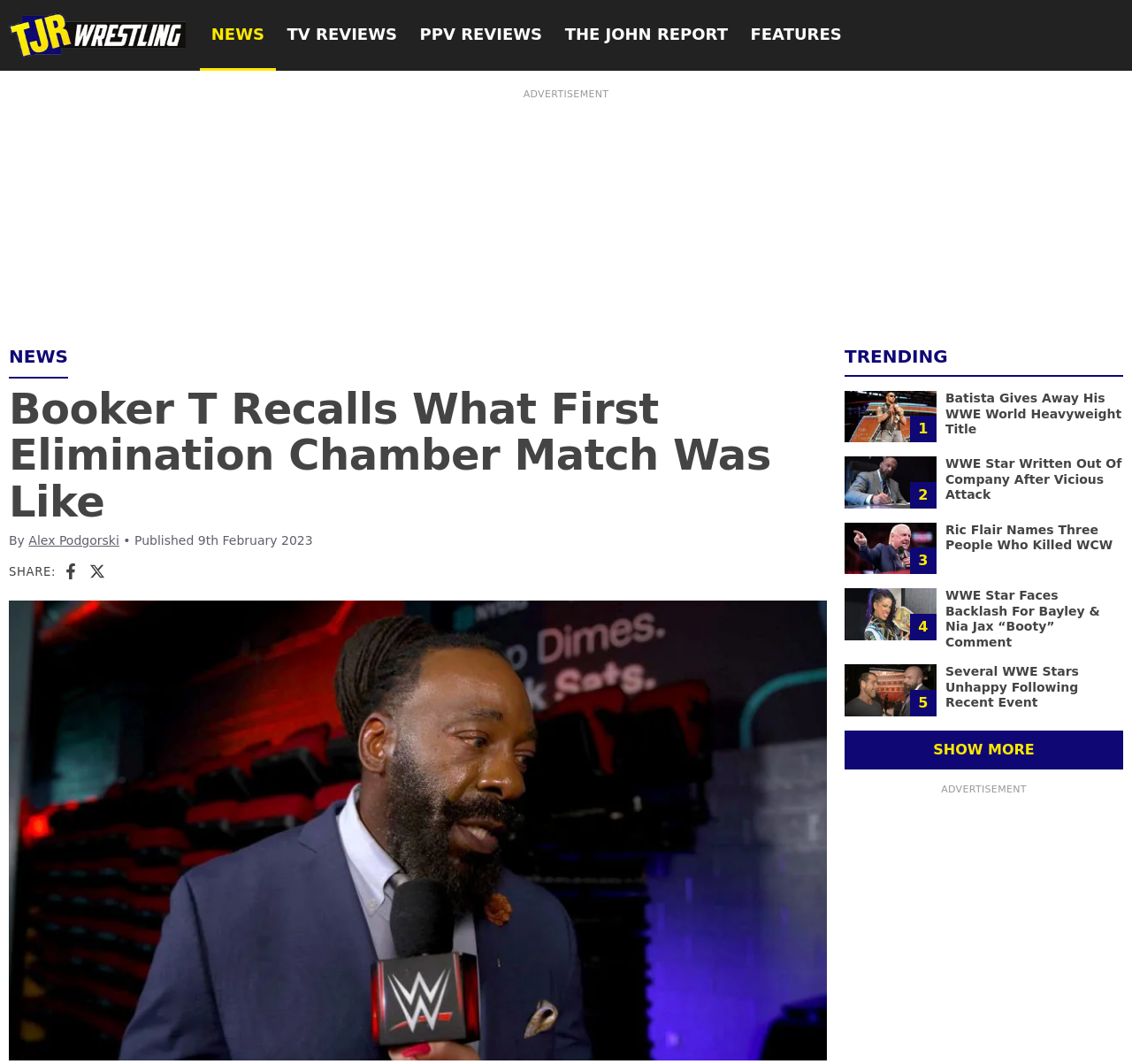What is the topic of the trending stories?
Using the visual information, reply with a single word or short phrase.

WWE